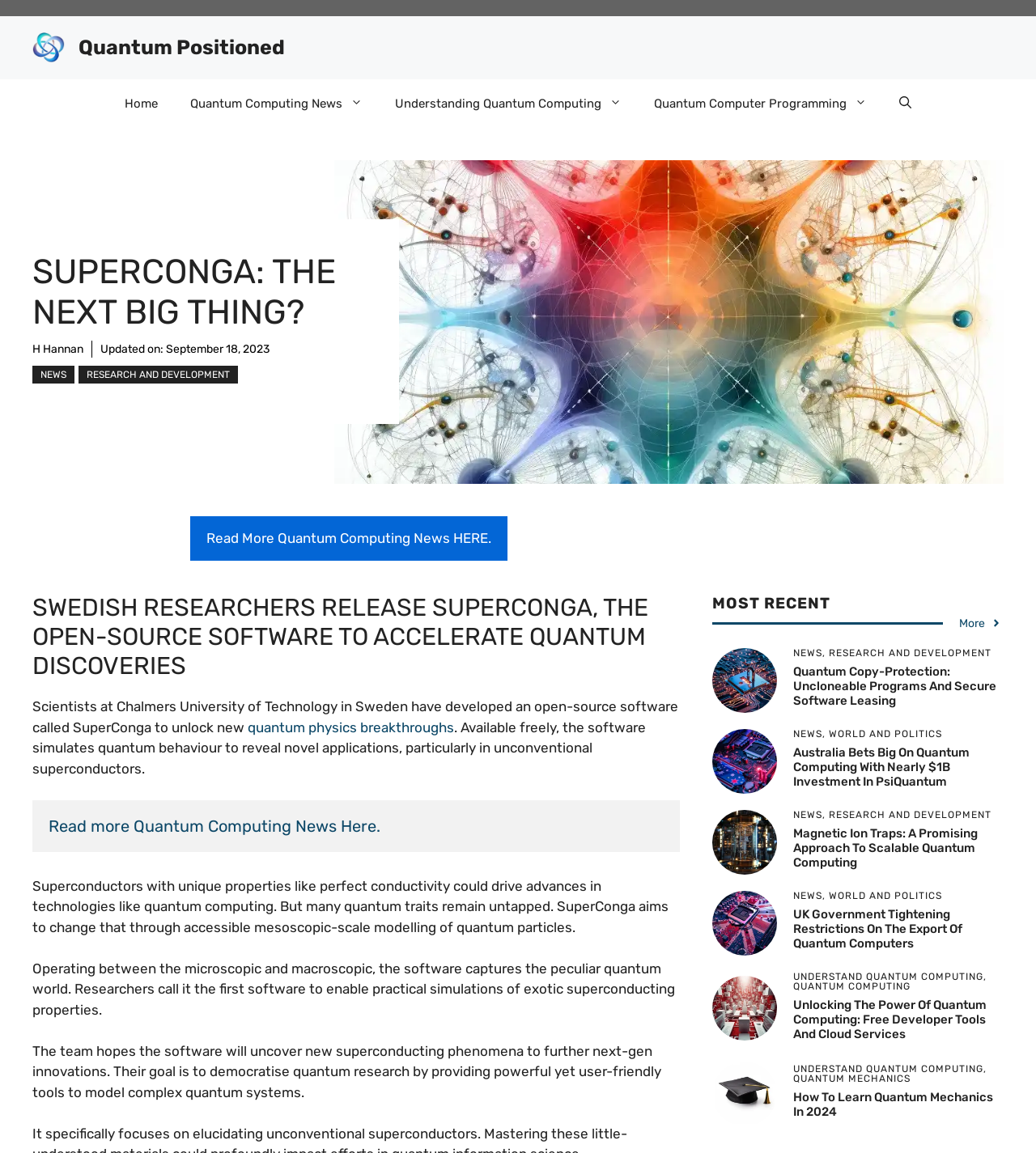Please specify the bounding box coordinates of the clickable section necessary to execute the following command: "Explore the latest news in quantum computing".

[0.766, 0.515, 0.802, 0.531]